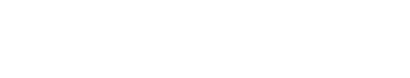Please respond to the question with a concise word or phrase:
What is the purpose of the image?

To engage viewers